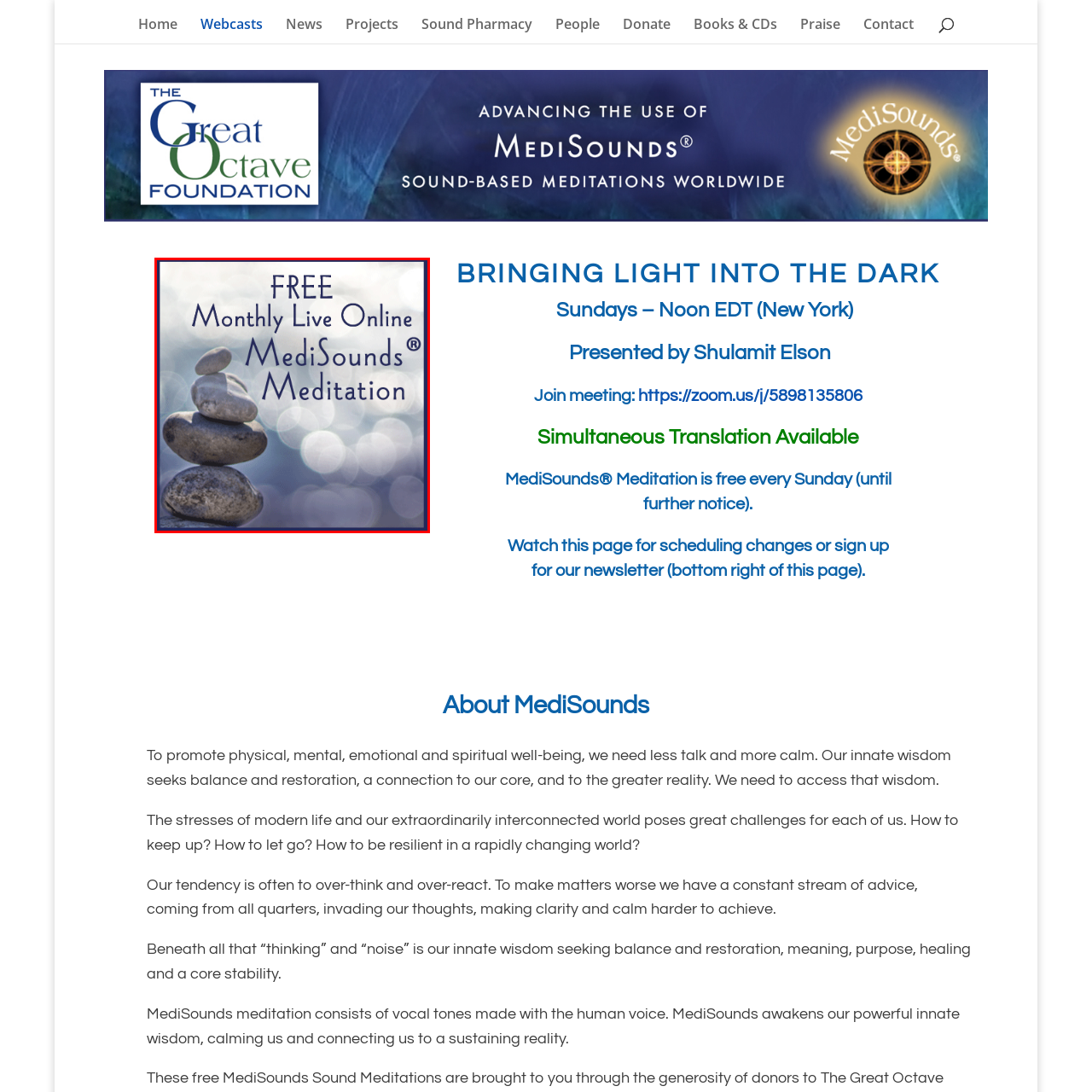What is the purpose of MediSounds meditation?
Analyze the image encased by the red bounding box and elaborate on your answer to the question.

The use of 'MediSounds Meditation' suggests a unique meditative technique aimed at promoting well-being and inner peace. This implies that the purpose of MediSounds meditation is to enhance mental, emotional, and spiritual wellness.